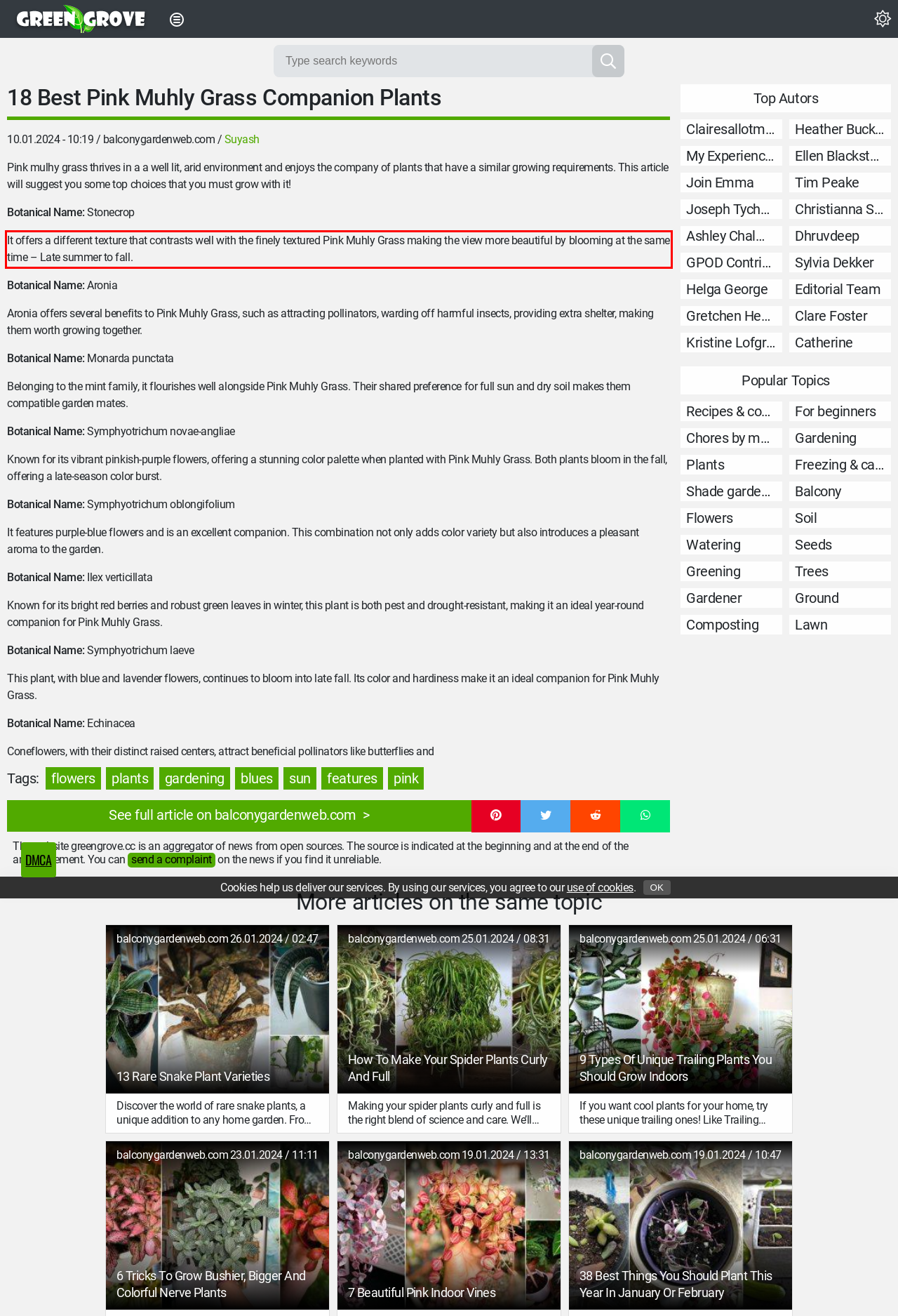From the provided screenshot, extract the text content that is enclosed within the red bounding box.

It offers a different texture that contrasts well with the finely textured Pink Muhly Grass making the view more beautiful by blooming at the same time – Late summer to fall.